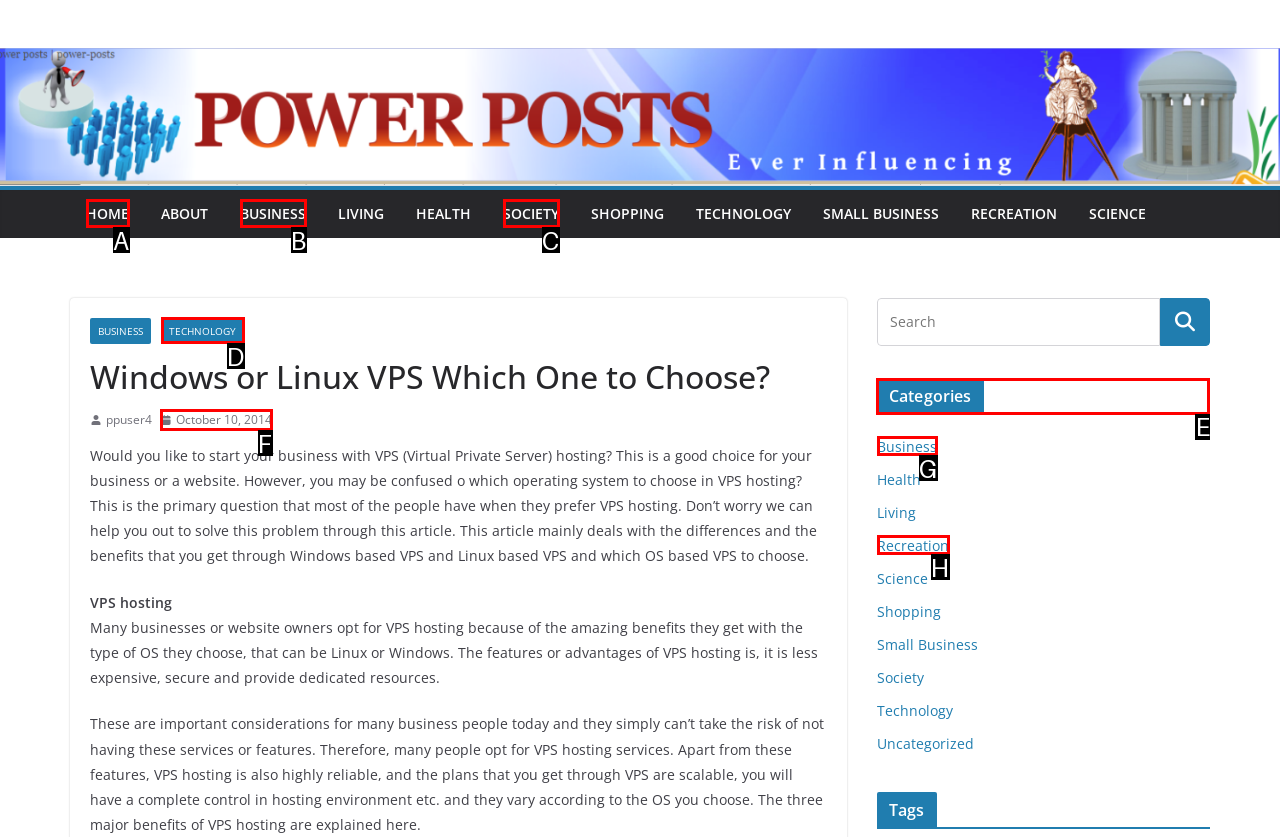Select the proper HTML element to perform the given task: View the Categories section Answer with the corresponding letter from the provided choices.

E